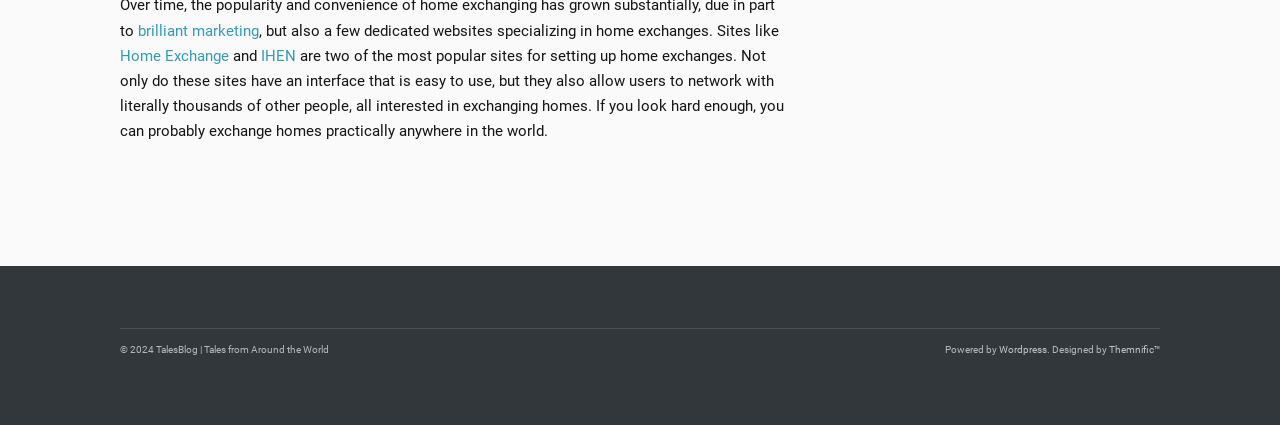Answer the question below using just one word or a short phrase: 
What is the purpose of the websites mentioned?

Setting up home exchanges